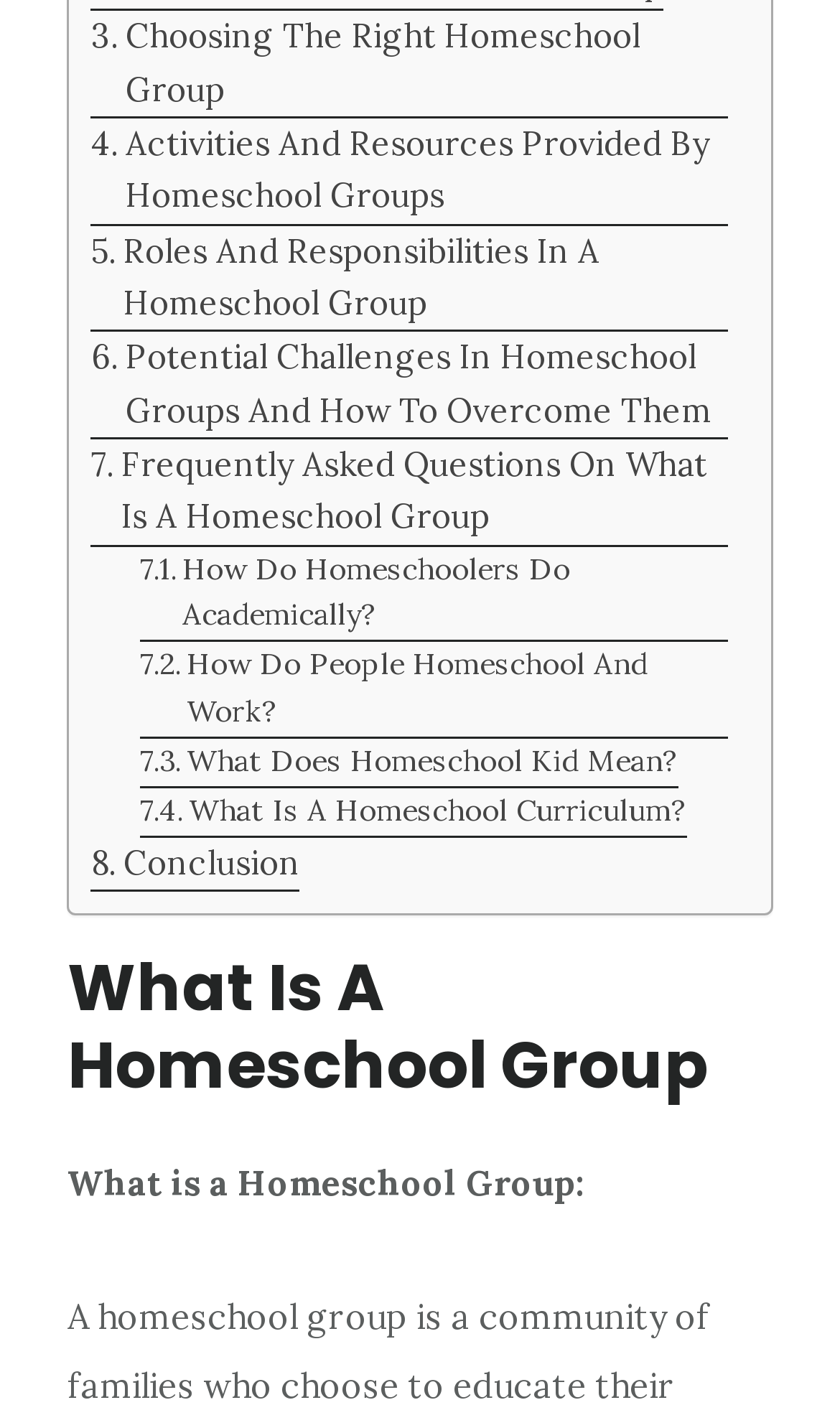Determine the bounding box coordinates for the clickable element to execute this instruction: "Explore 'How Do Homeschoolers Do Academically?'". Provide the coordinates as four float numbers between 0 and 1, i.e., [left, top, right, bottom].

[0.167, 0.382, 0.866, 0.45]